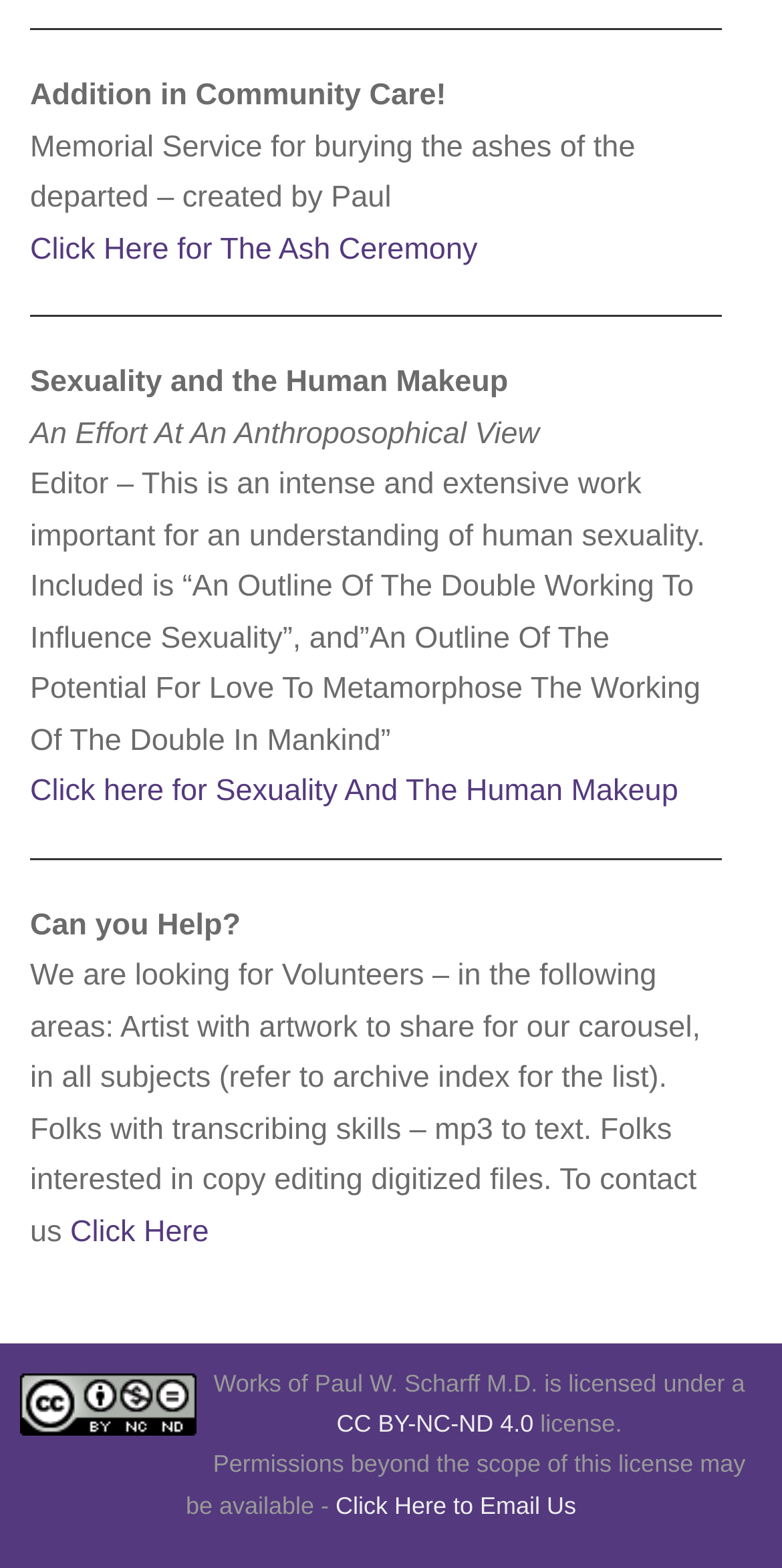What is the author of the Memorial Service article?
Answer the question with a detailed and thorough explanation.

The author of the Memorial Service article can be found by looking at the StaticText element with the text 'Memorial Service for burying the ashes of the departed – created by Paul'.